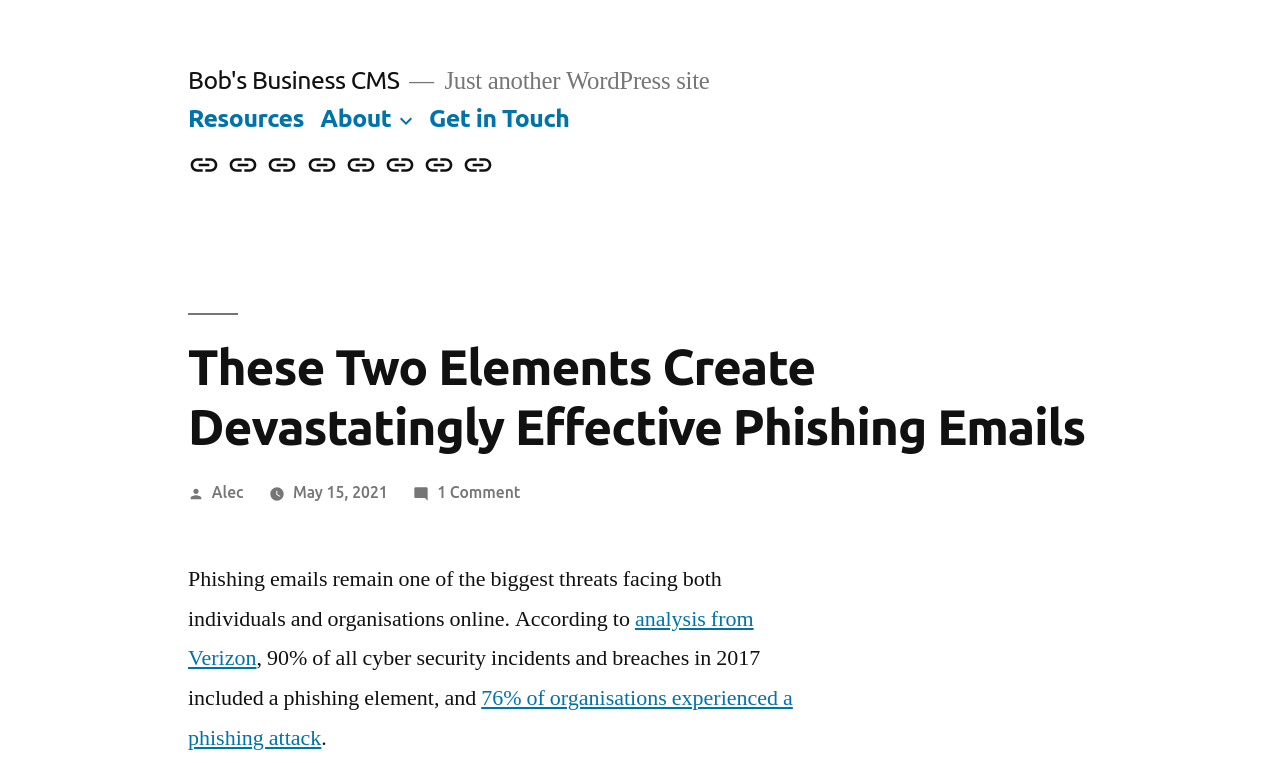Analyze the image and give a detailed response to the question:
What is the purpose of the 'Get in Touch' link?

The 'Get in Touch' link is likely intended to allow visitors to contact the website or its owners, possibly to inquire about their services or provide feedback. This can be inferred from the link's placement in the navigation menu and its label, which suggests a communication or contact purpose.